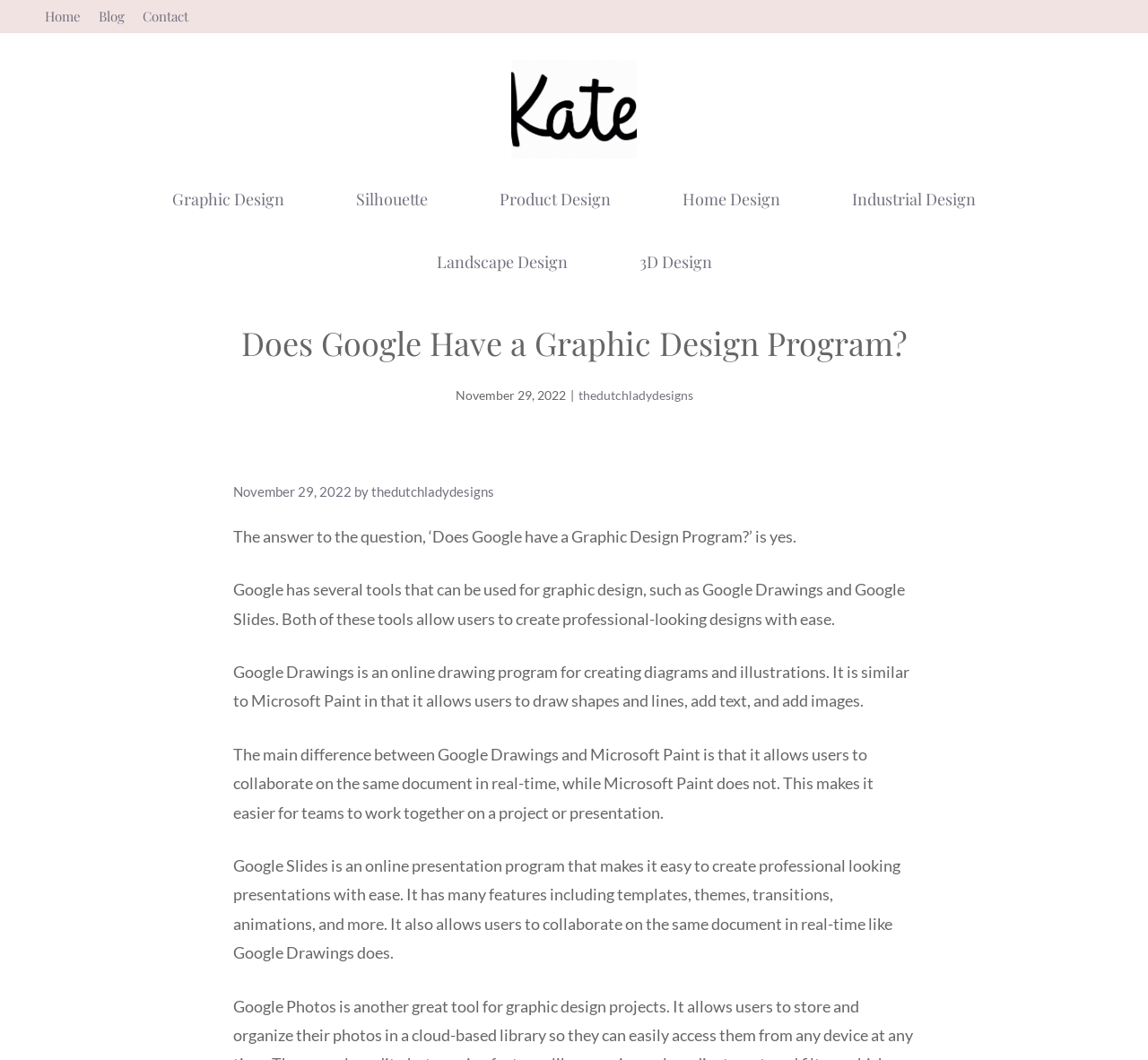Please provide the bounding box coordinate of the region that matches the element description: alt="The Dutch Lady Designs". Coordinates should be in the format (top-left x, top-left y, bottom-right x, bottom-right y) and all values should be between 0 and 1.

[0.445, 0.092, 0.555, 0.111]